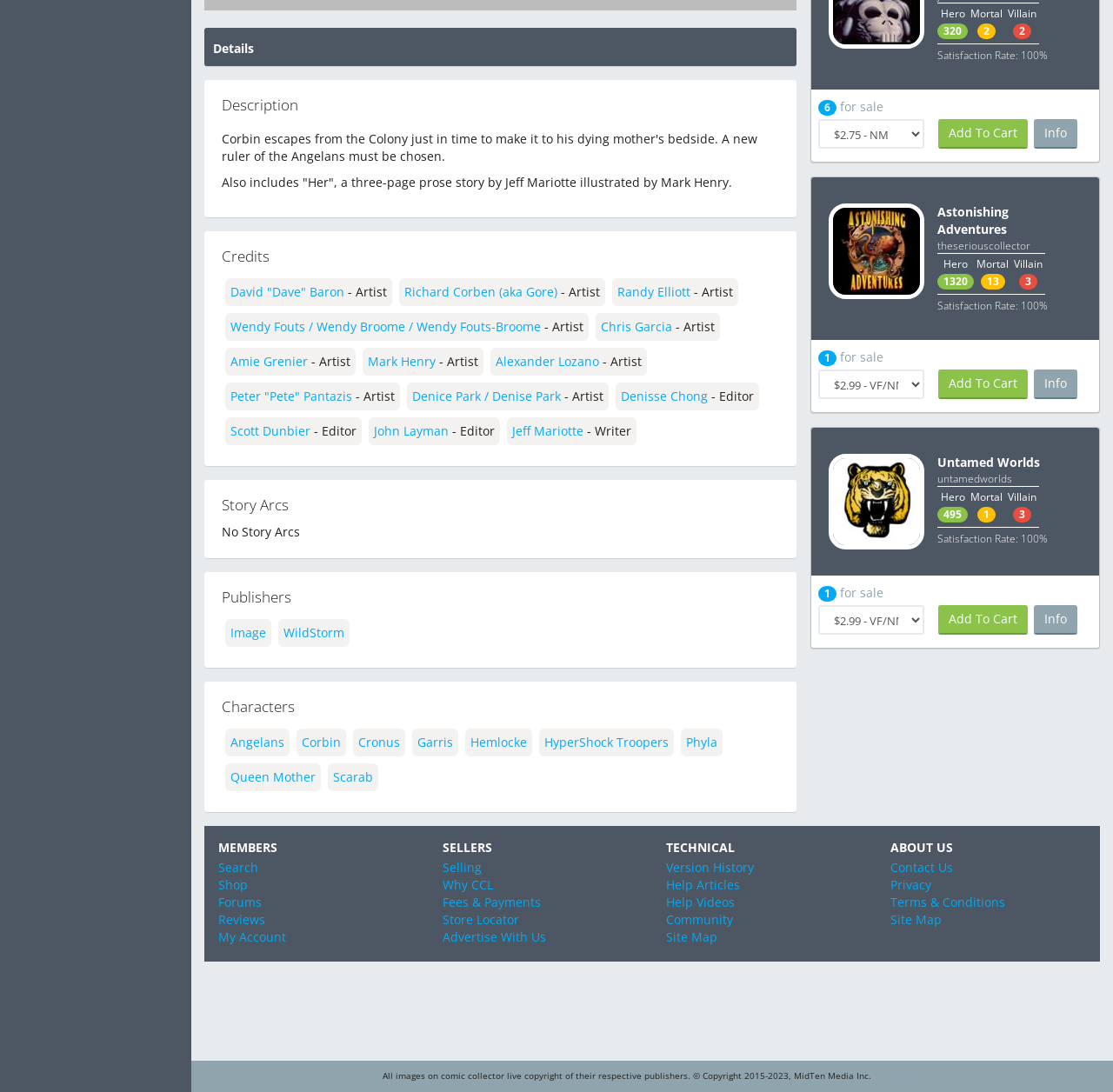Extract the bounding box coordinates of the UI element described: "Selling". Provide the coordinates in the format [left, top, right, bottom] with values ranging from 0 to 1.

[0.397, 0.787, 0.432, 0.802]